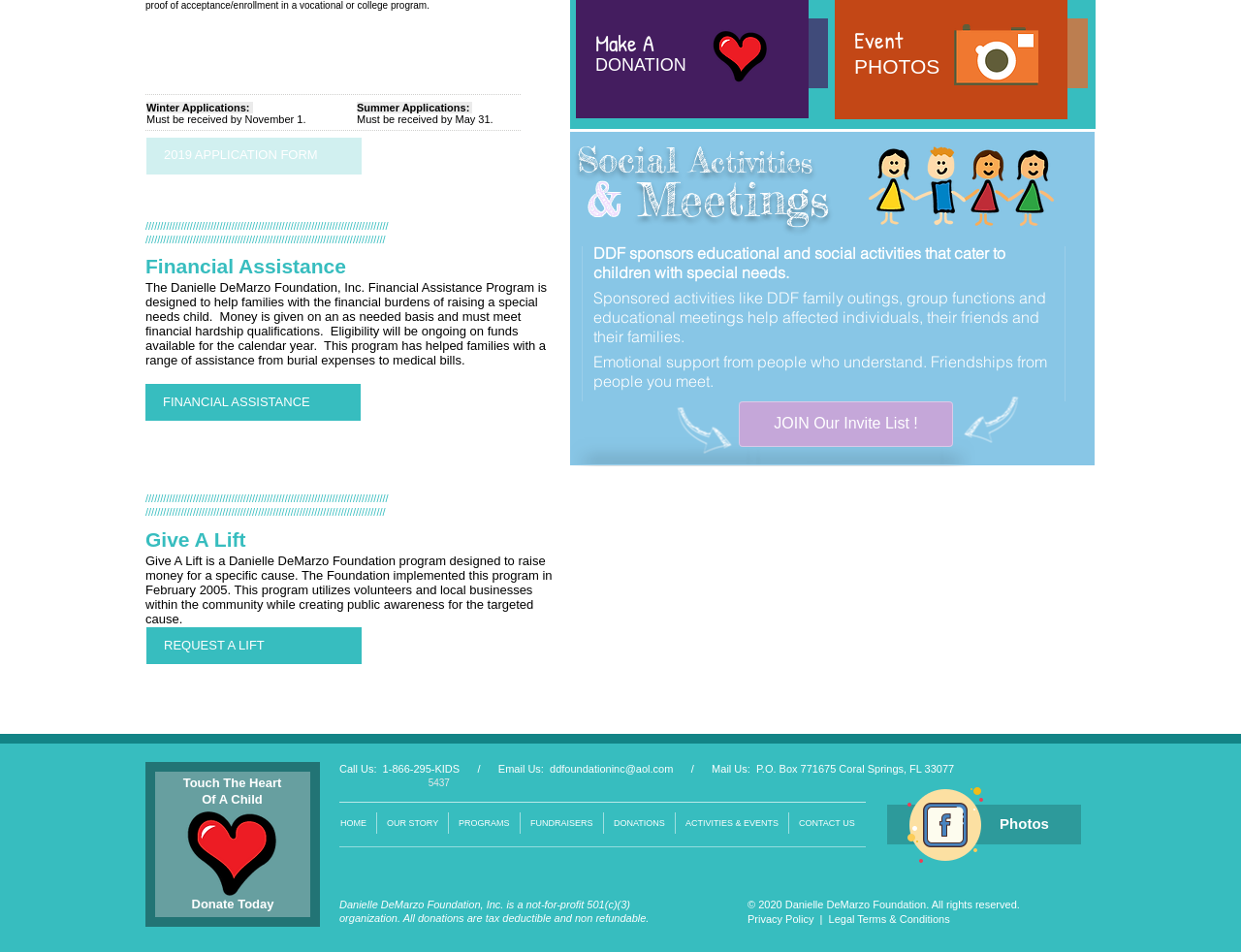Find the bounding box coordinates for the element described here: "parent_node: Touch The Heart".

[0.715, 0.827, 0.871, 0.907]